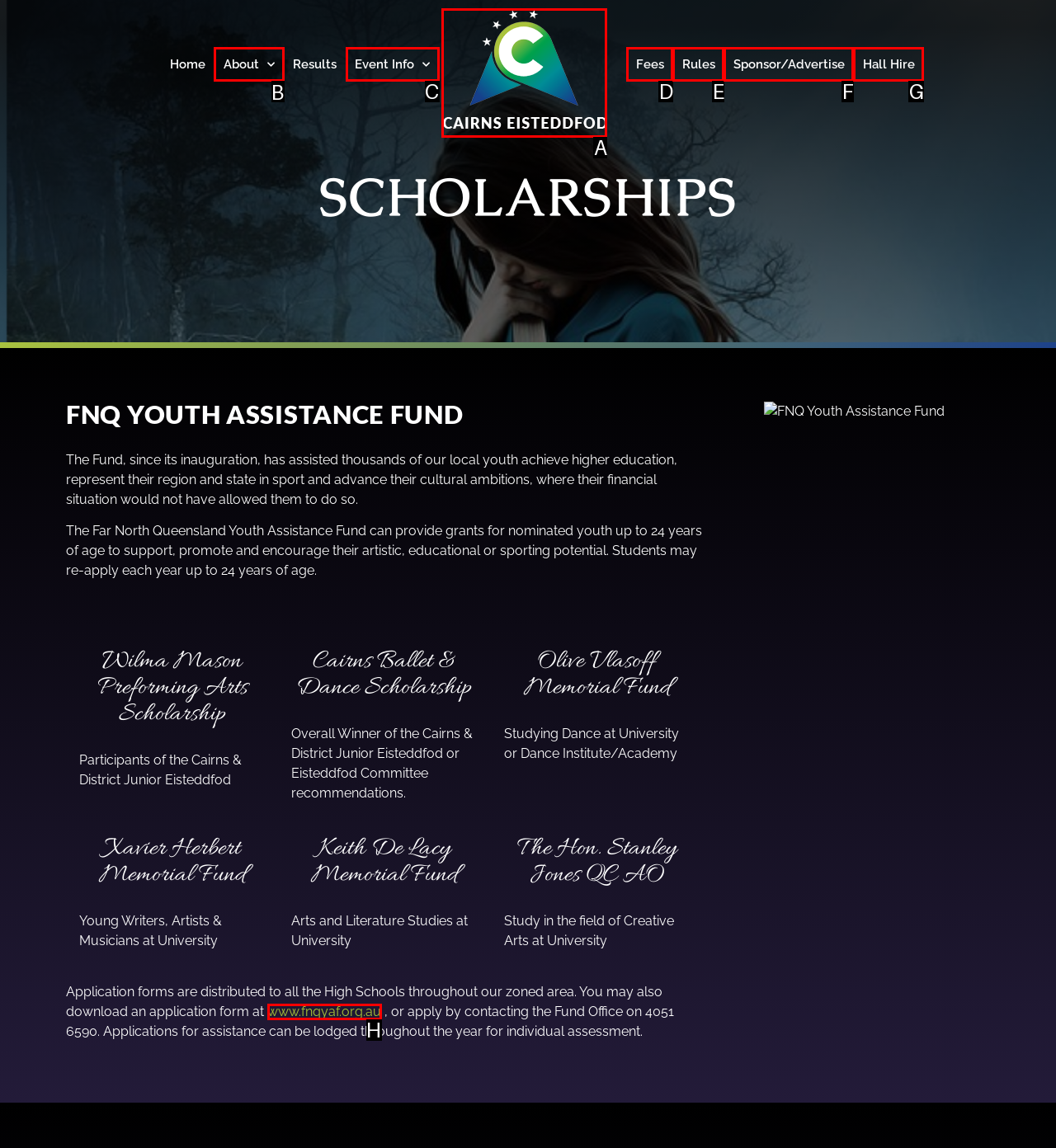Identify the letter of the UI element you should interact with to perform the task: Click the About link
Reply with the appropriate letter of the option.

B